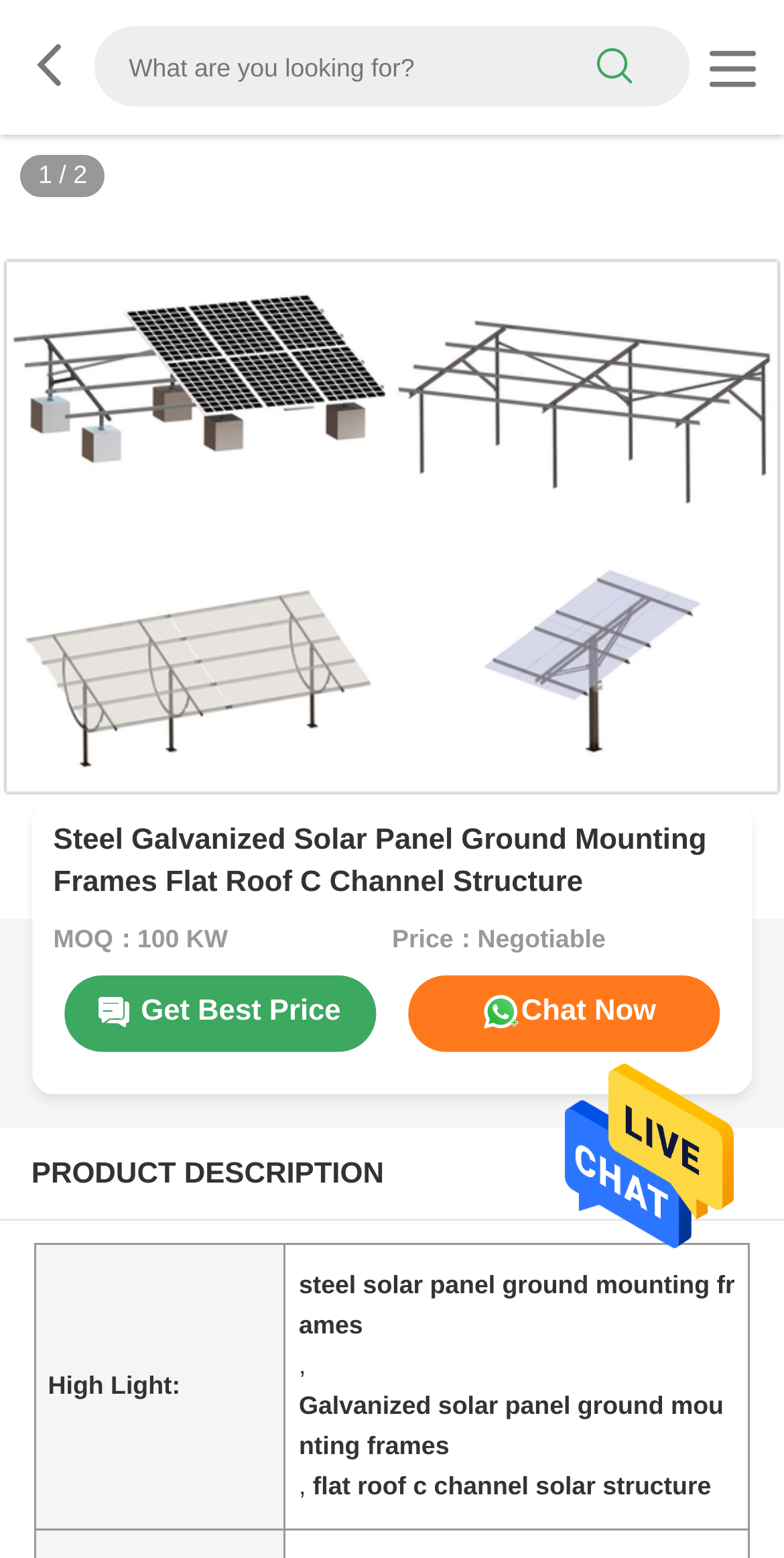Use a single word or phrase to answer this question: 
What can I do to get the best price?

Get Best Price